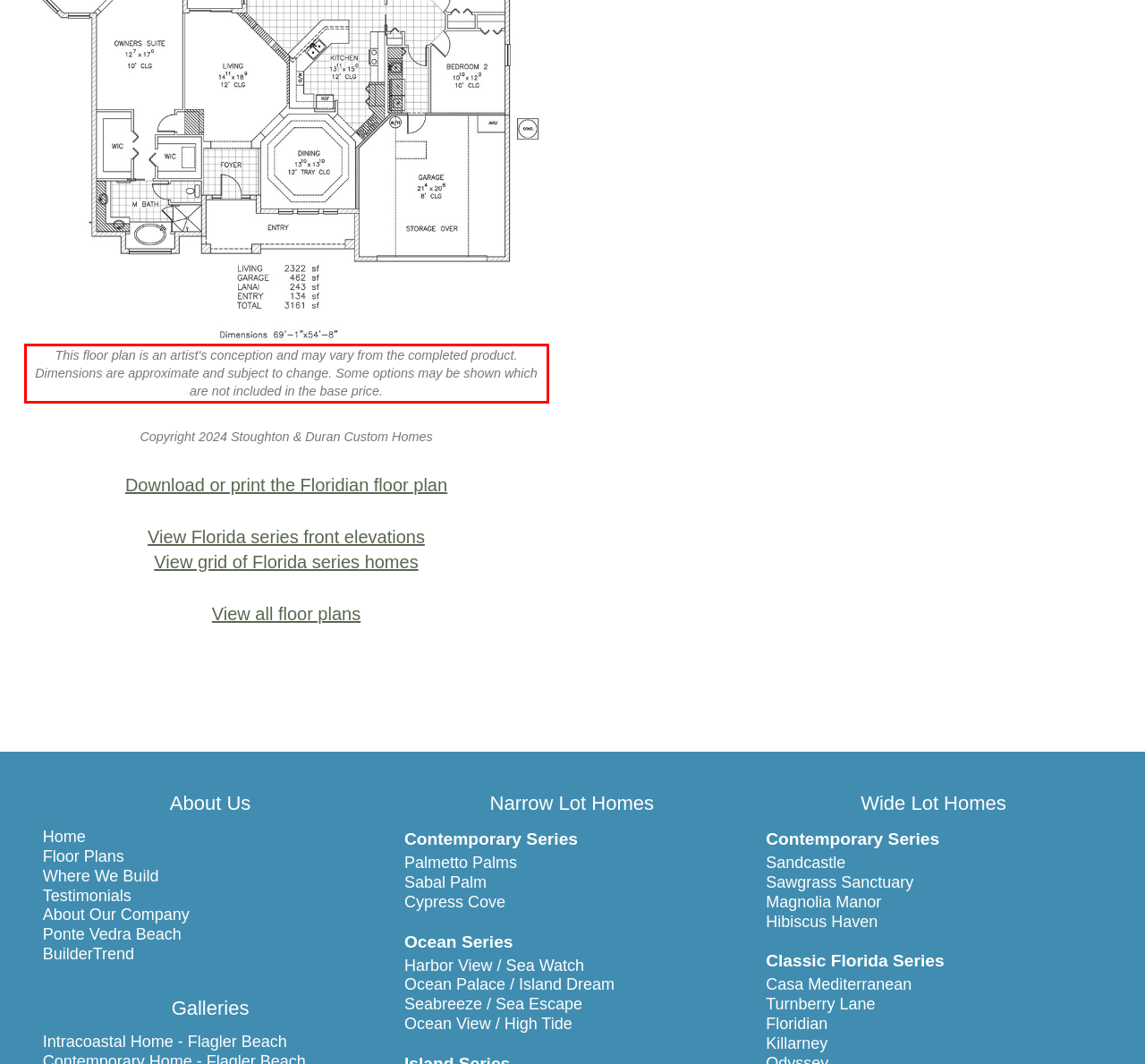Please examine the screenshot of the webpage and read the text present within the red rectangle bounding box.

This floor plan is an artist's conception and may vary from the completed product. Dimensions are approximate and subject to change. Some options may be shown which are not included in the base price.